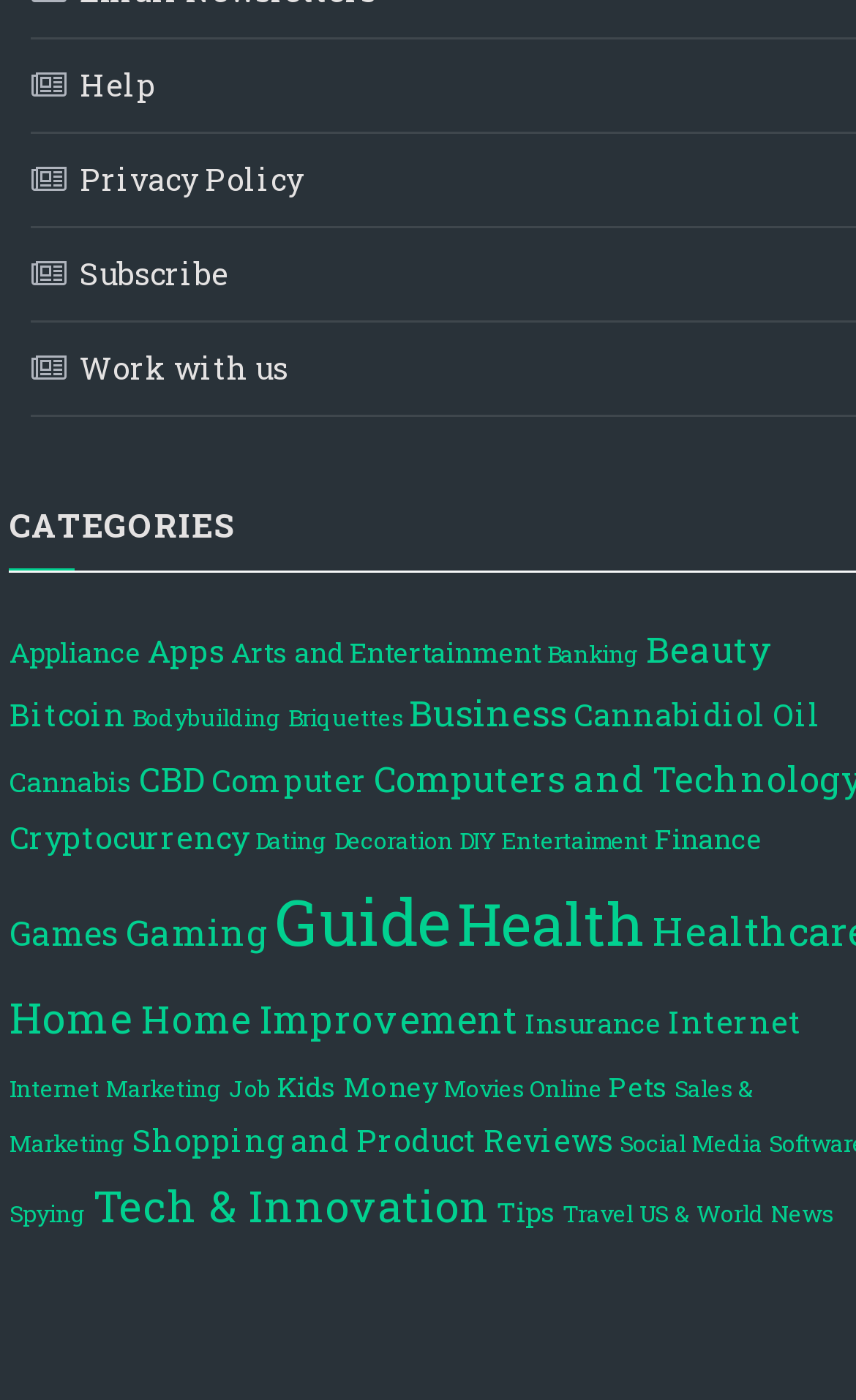Give a short answer using one word or phrase for the question:
How many categories are related to health?

2